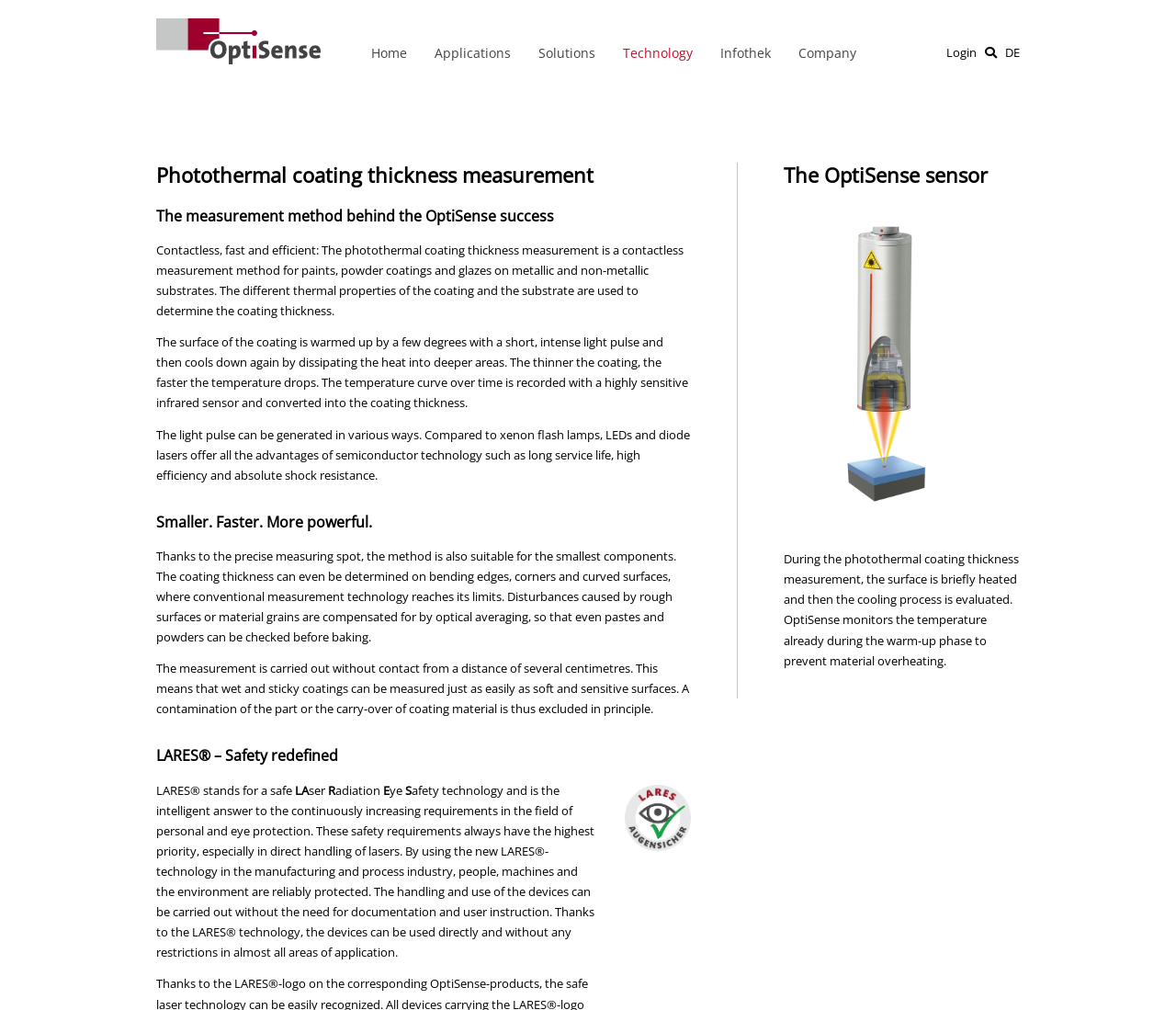What is the advantage of using LEDs and diode lasers?
Please provide a single word or phrase in response based on the screenshot.

Long service life